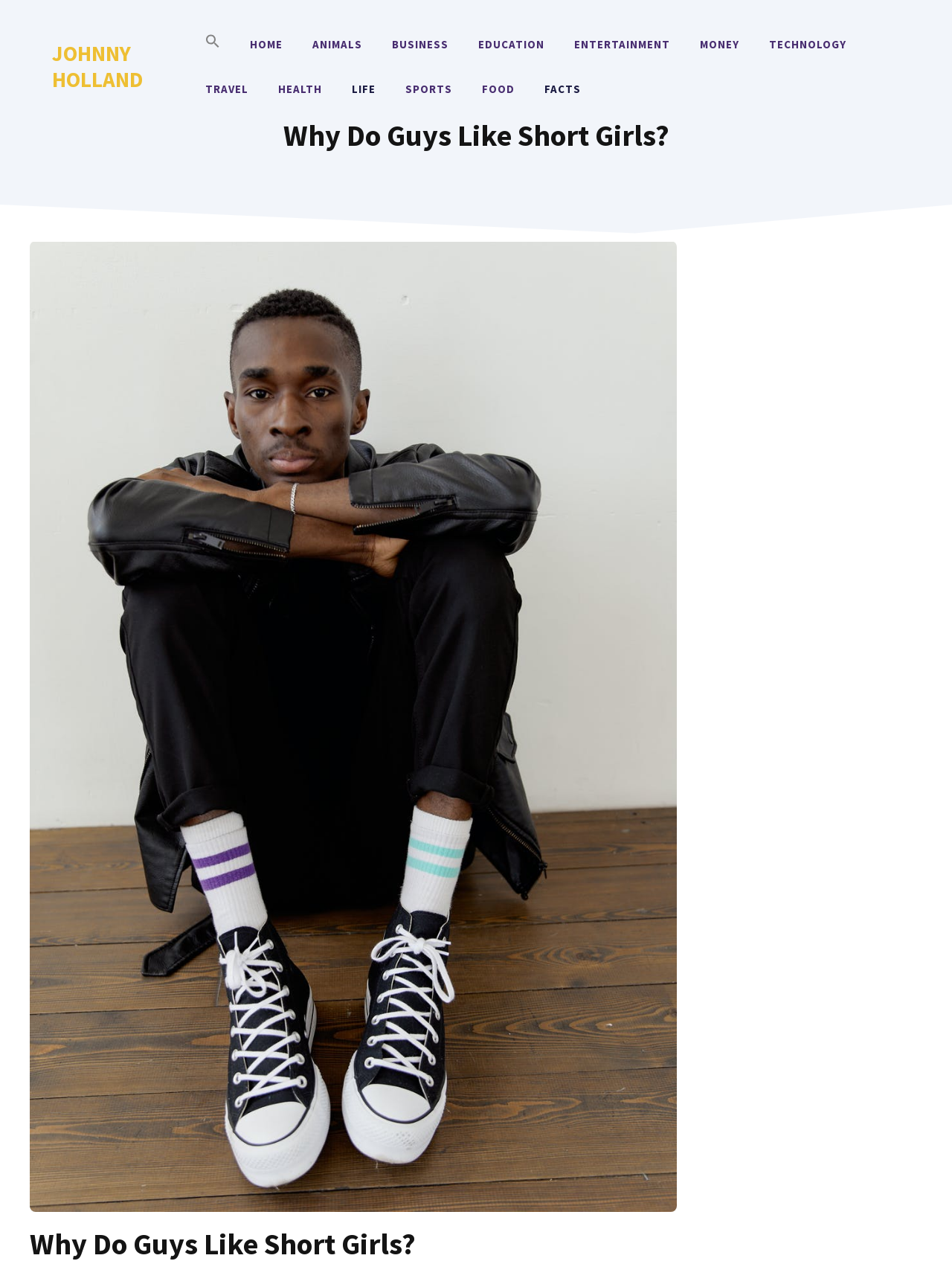Please predict the bounding box coordinates (top-left x, top-left y, bottom-right x, bottom-right y) for the UI element in the screenshot that fits the description: Akhir Pekan Studio

None